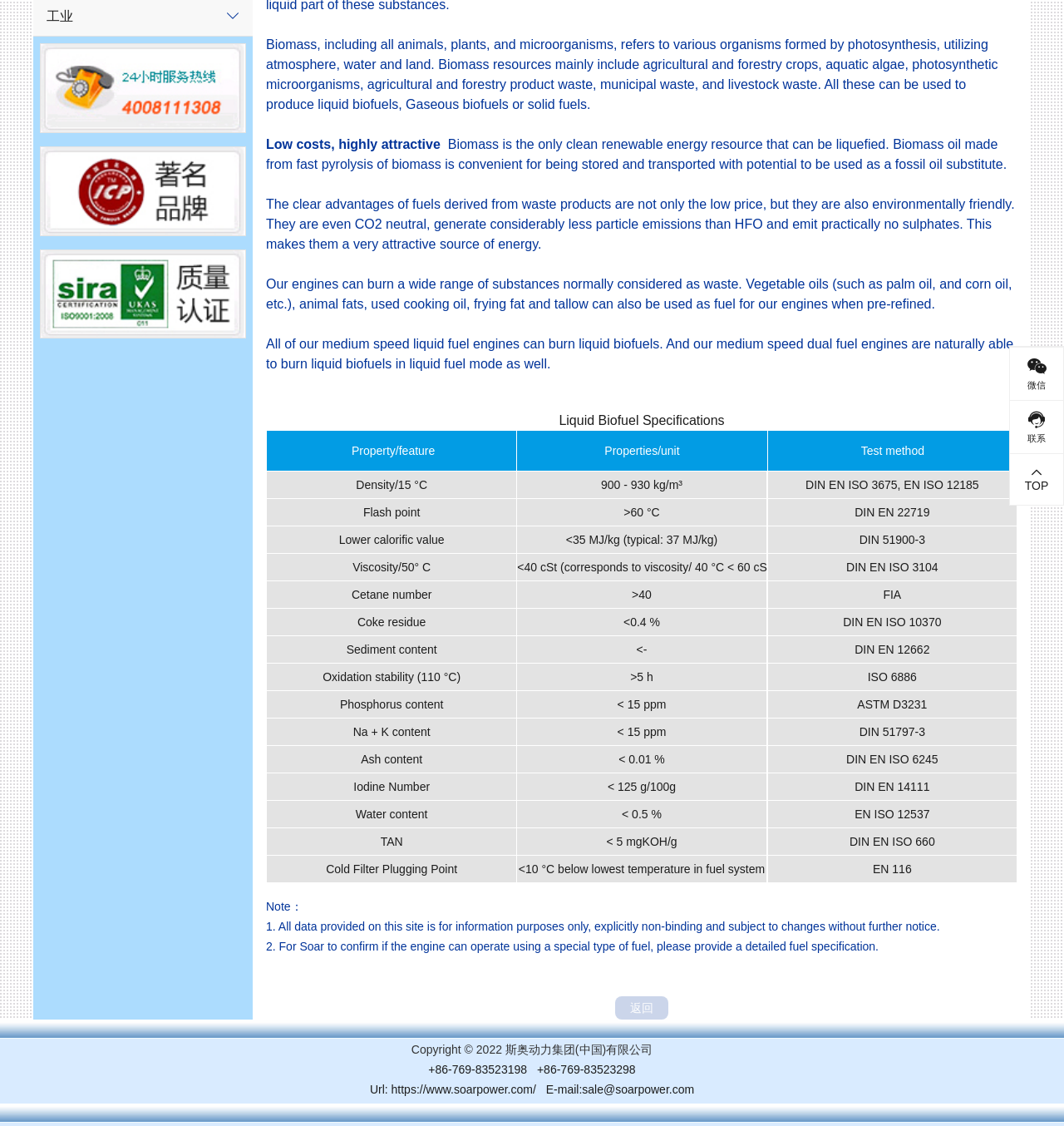Find the bounding box of the UI element described as follows: "Url: https://www.soarpower.com/".

[0.348, 0.962, 0.504, 0.973]